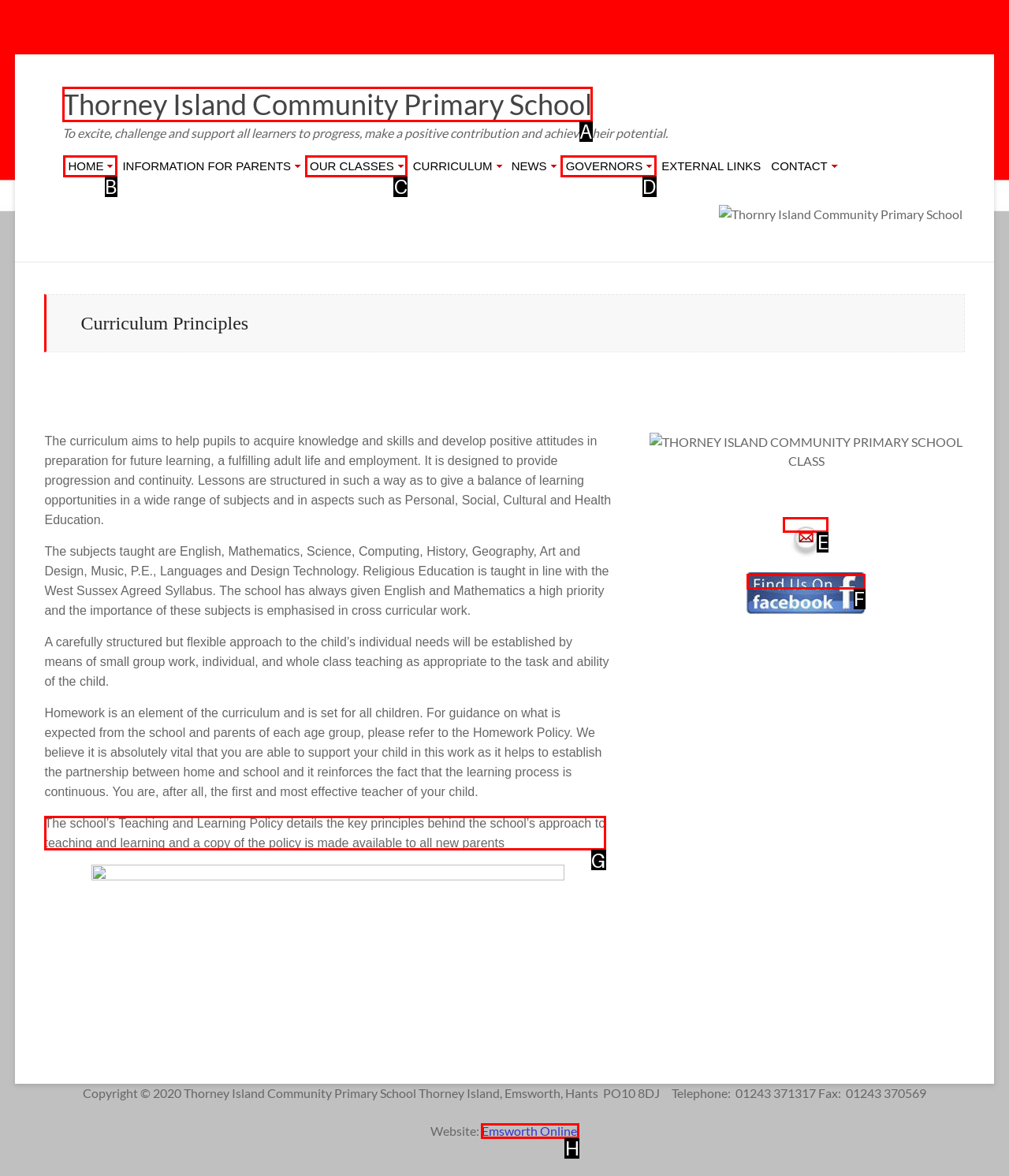From the options shown in the screenshot, tell me which lettered element I need to click to complete the task: Learn about the school's Teaching and Learning Policy.

G